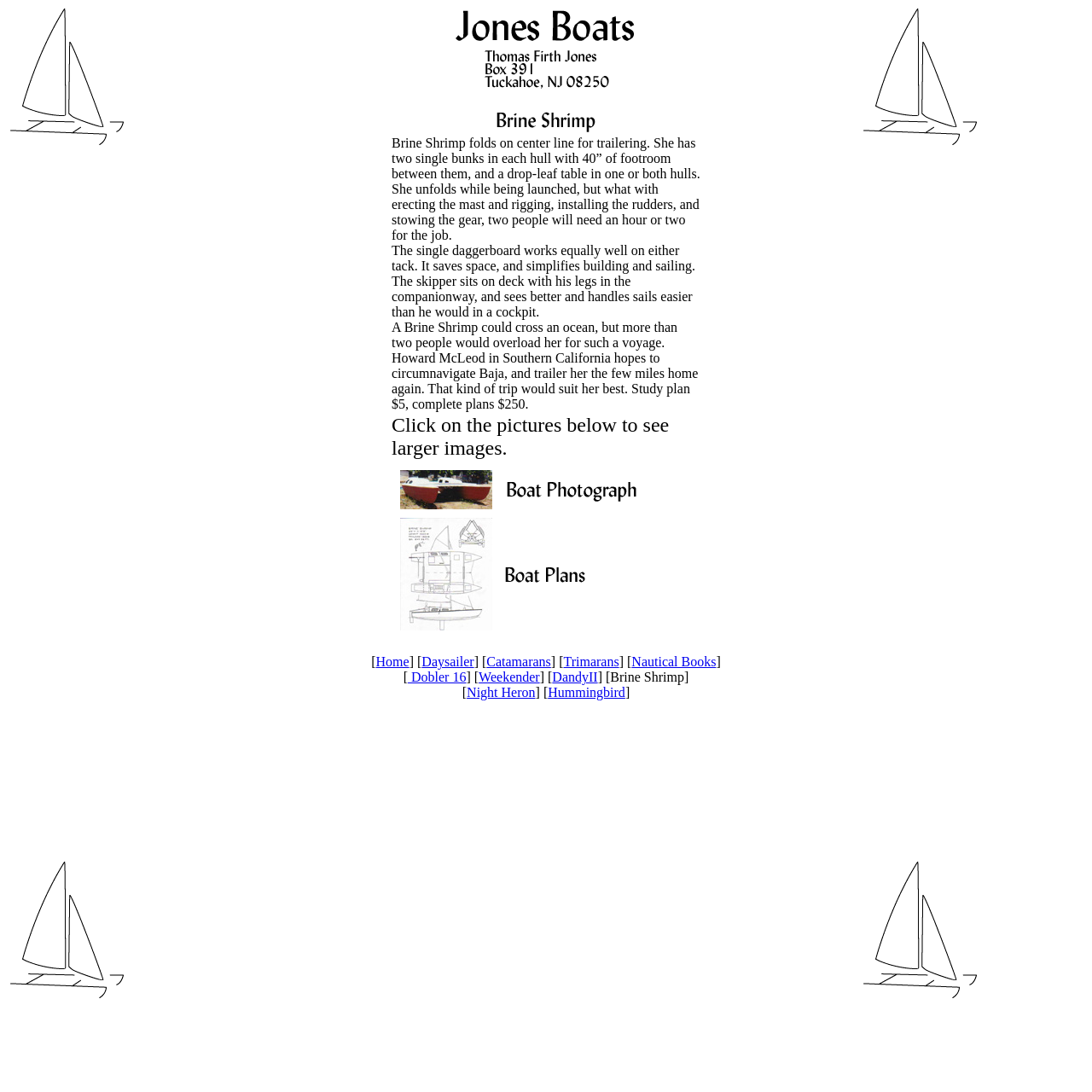Please provide the bounding box coordinate of the region that matches the element description: Catamarans. Coordinates should be in the format (top-left x, top-left y, bottom-right x, bottom-right y) and all values should be between 0 and 1.

[0.446, 0.599, 0.505, 0.612]